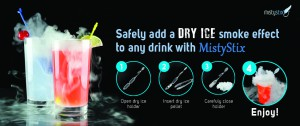What is the benefit of using Mistystix for events, bars, and restaurants?
From the details in the image, answer the question comprehensively.

Mistystix's appeal for events, bars, and restaurants lies in its ability to transform ordinary drinks into extraordinary experiences perfect for any occasion, making it a valuable addition to their offerings.